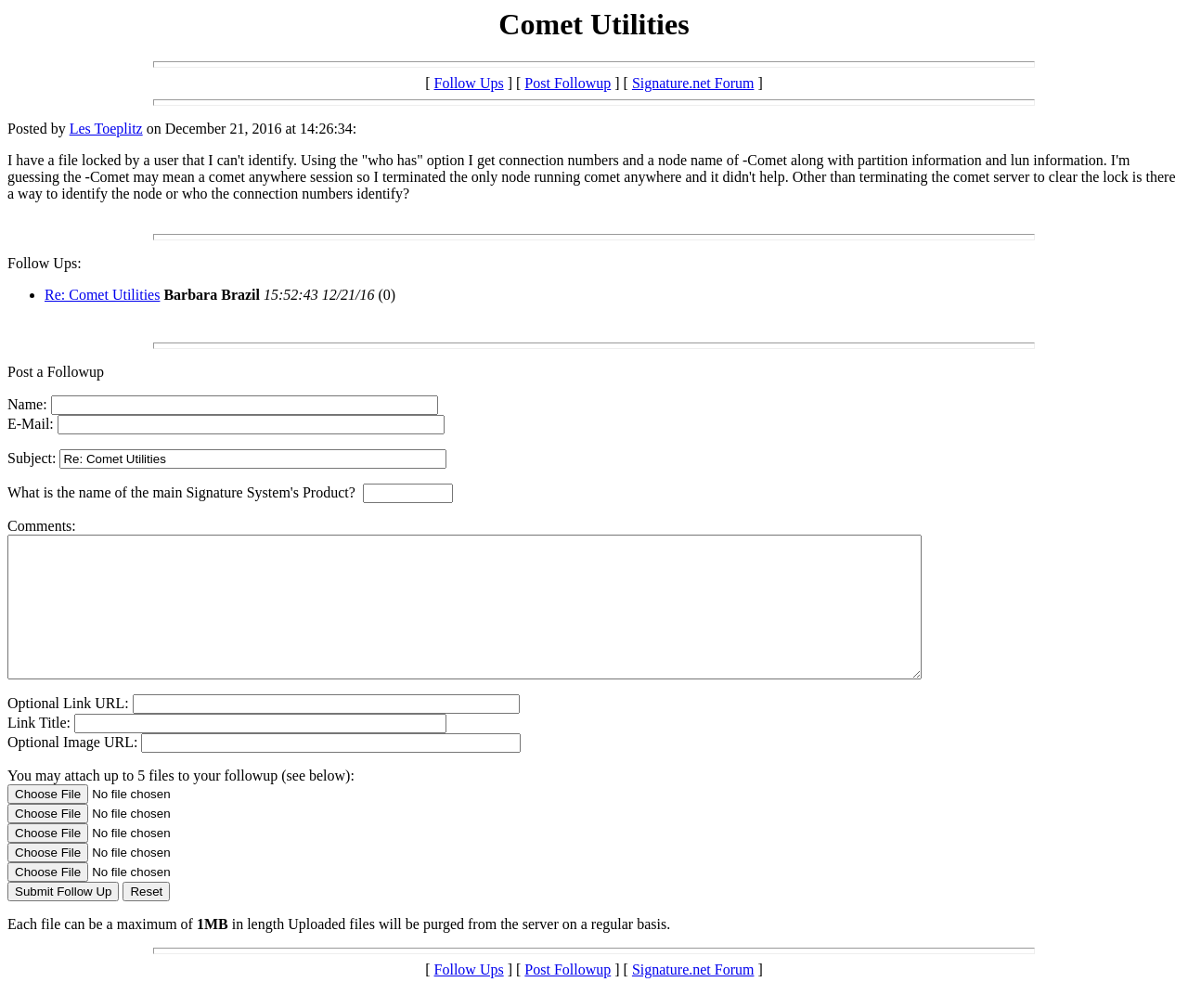Locate the bounding box coordinates of the element I should click to achieve the following instruction: "Click on the 'Submit Follow Up' button".

[0.006, 0.875, 0.1, 0.895]